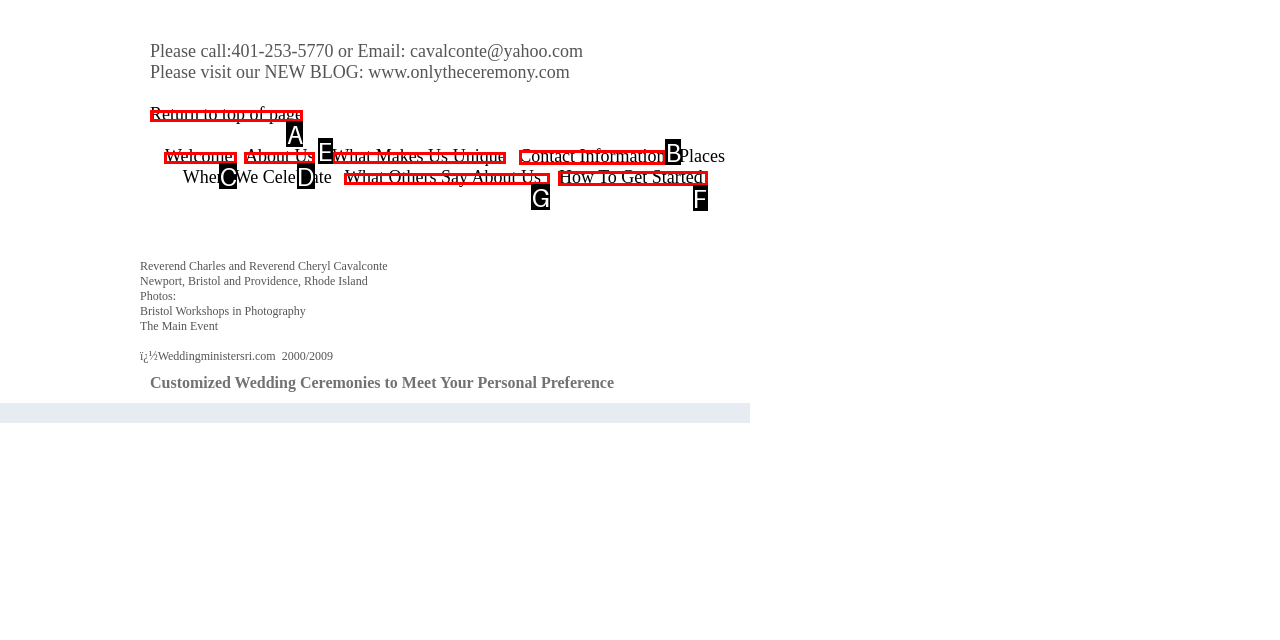Tell me which one HTML element best matches the description: Contact Information
Answer with the option's letter from the given choices directly.

B